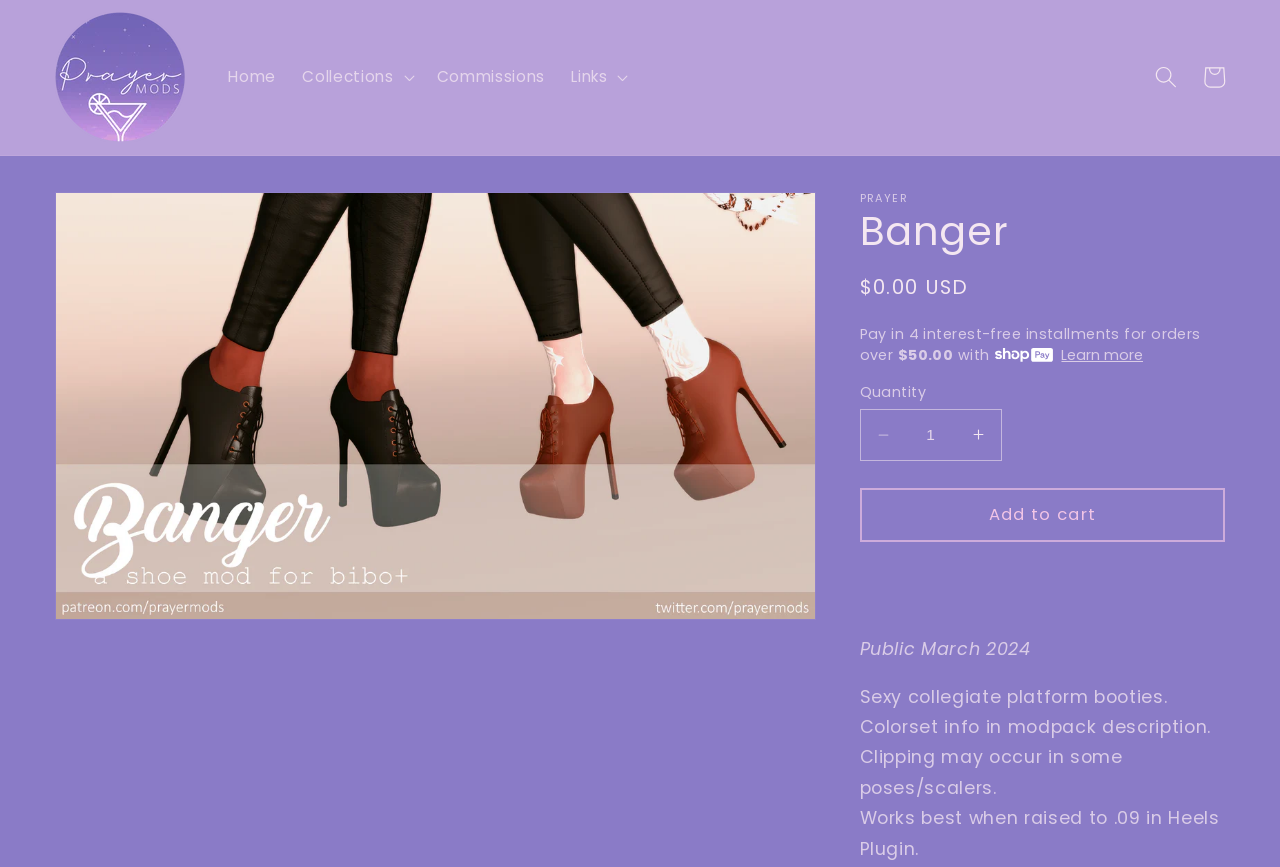From the given element description: "Add to cart", find the bounding box for the UI element. Provide the coordinates as four float numbers between 0 and 1, in the order [left, top, right, bottom].

[0.671, 0.563, 0.957, 0.625]